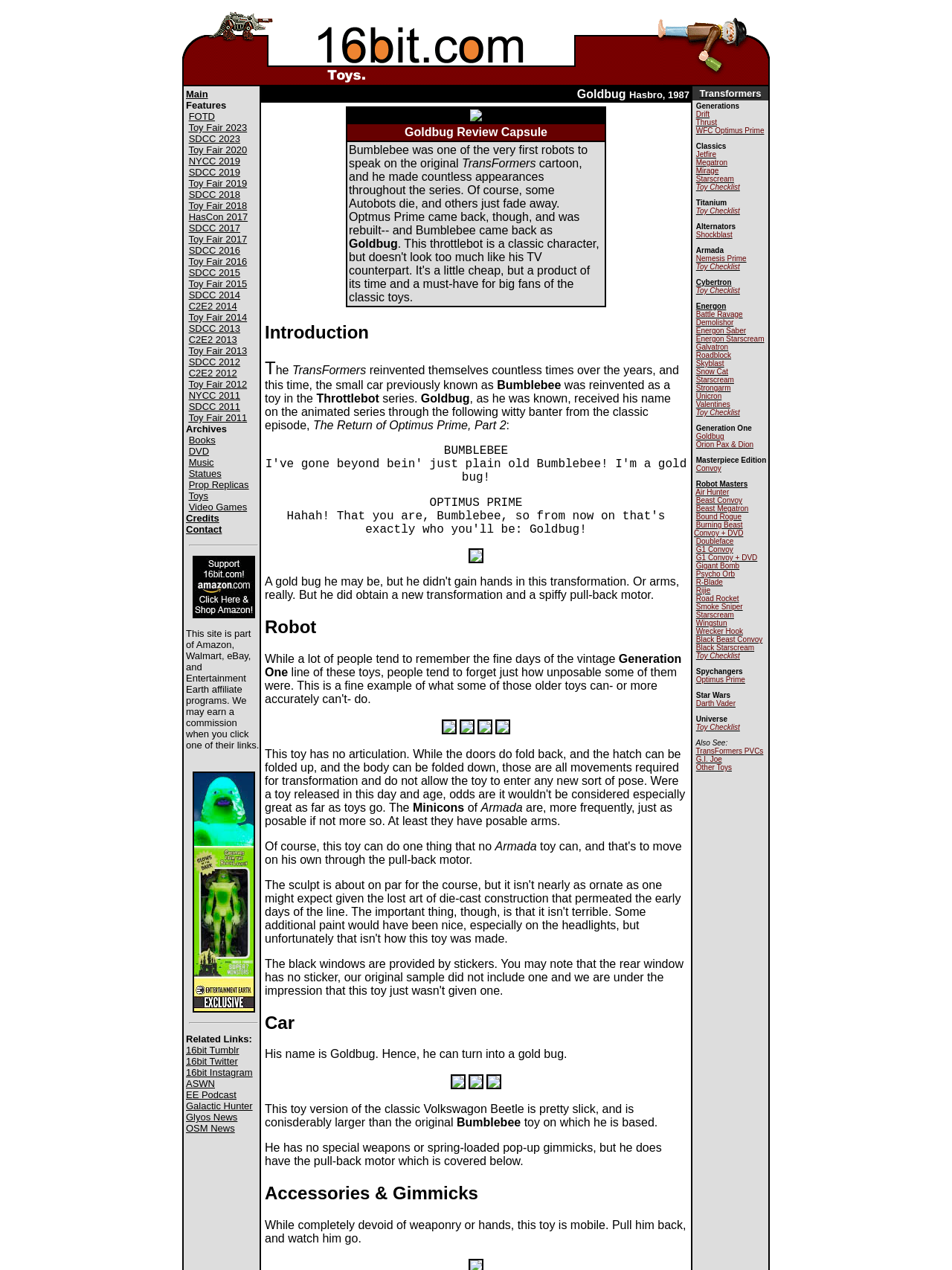Could you locate the bounding box coordinates for the section that should be clicked to accomplish this task: "Check the 'Entertainment Earth: Creature from the Black Lagoon (Super She Creature) Glow-in-the-Dark ReAction Figure - Entertainment Earth Exclusive' link".

[0.204, 0.788, 0.266, 0.798]